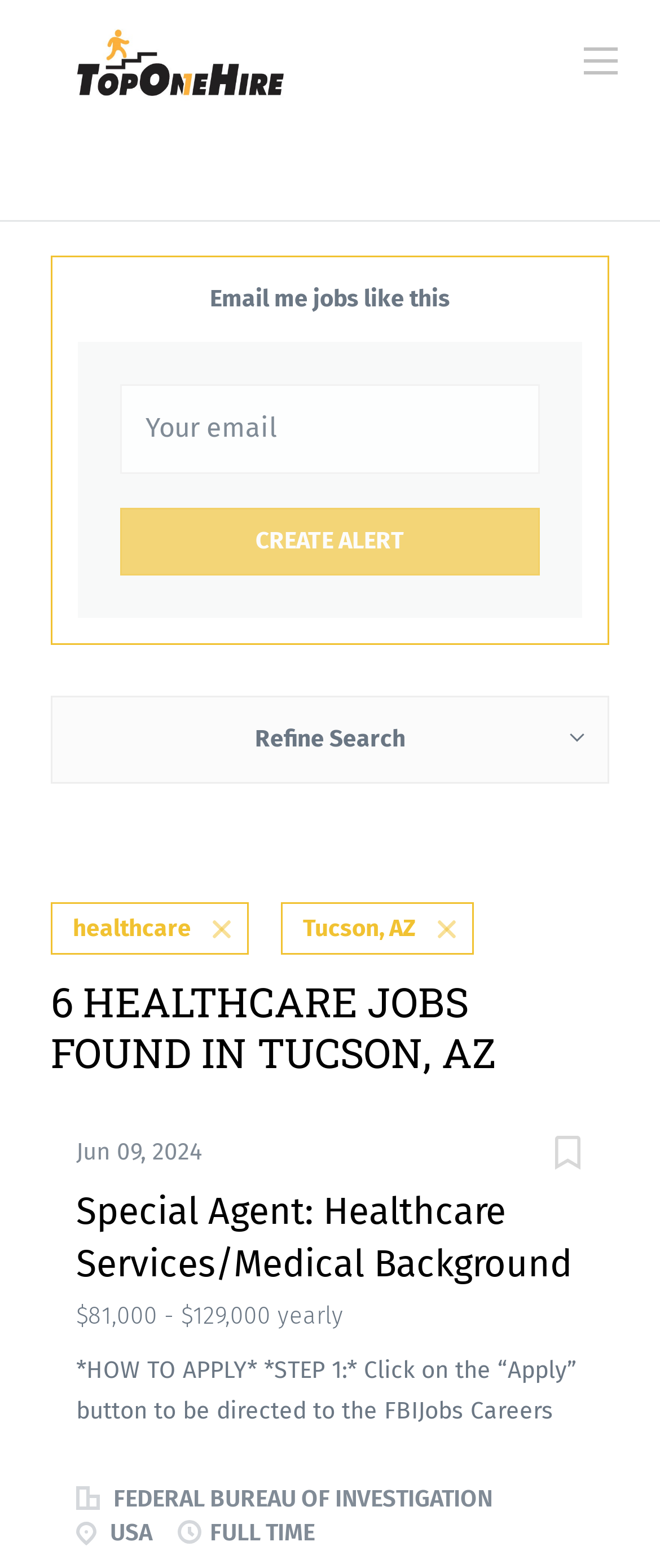Highlight the bounding box coordinates of the element you need to click to perform the following instruction: "Create job alert."

[0.182, 0.324, 0.818, 0.367]